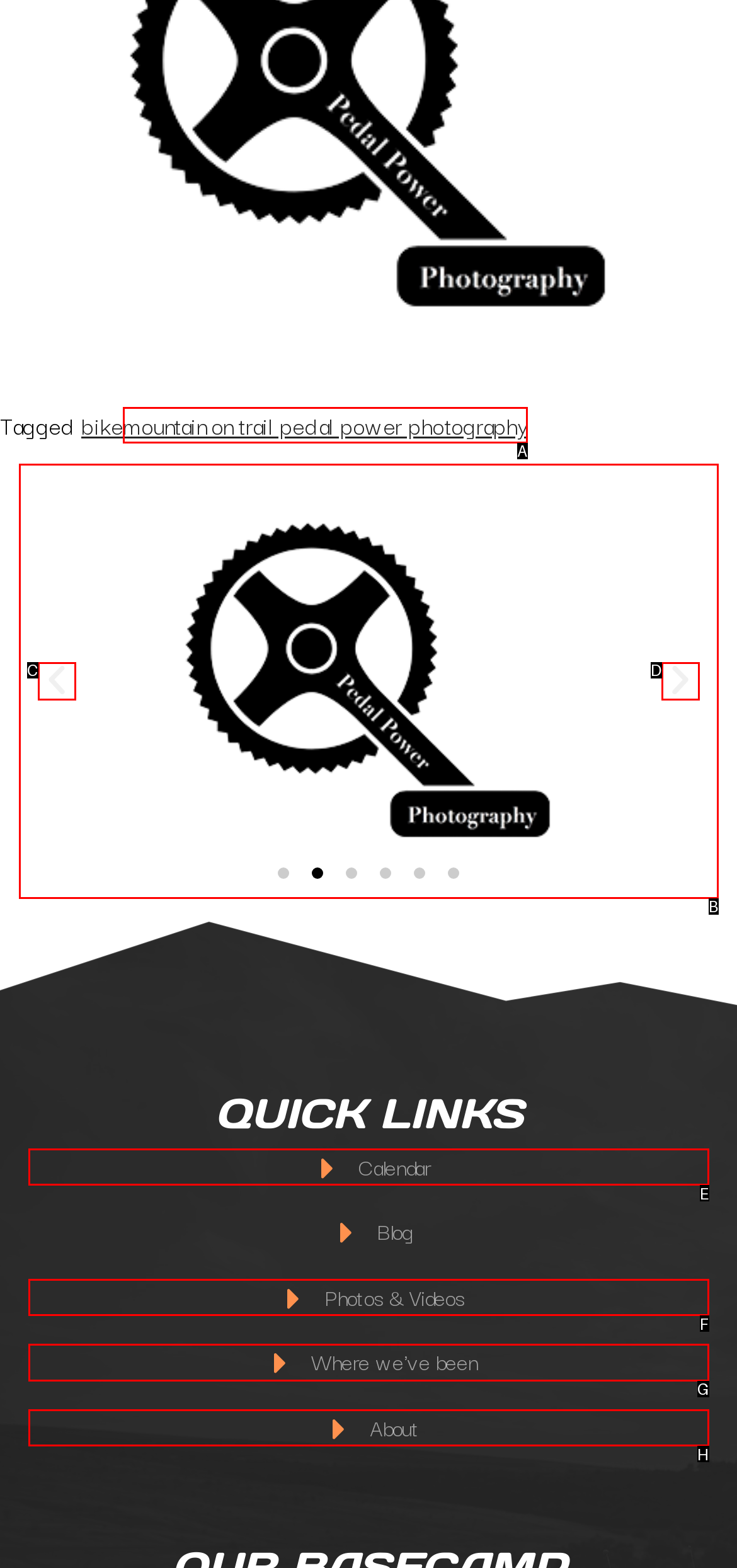Tell me which one HTML element best matches the description: About
Answer with the option's letter from the given choices directly.

H